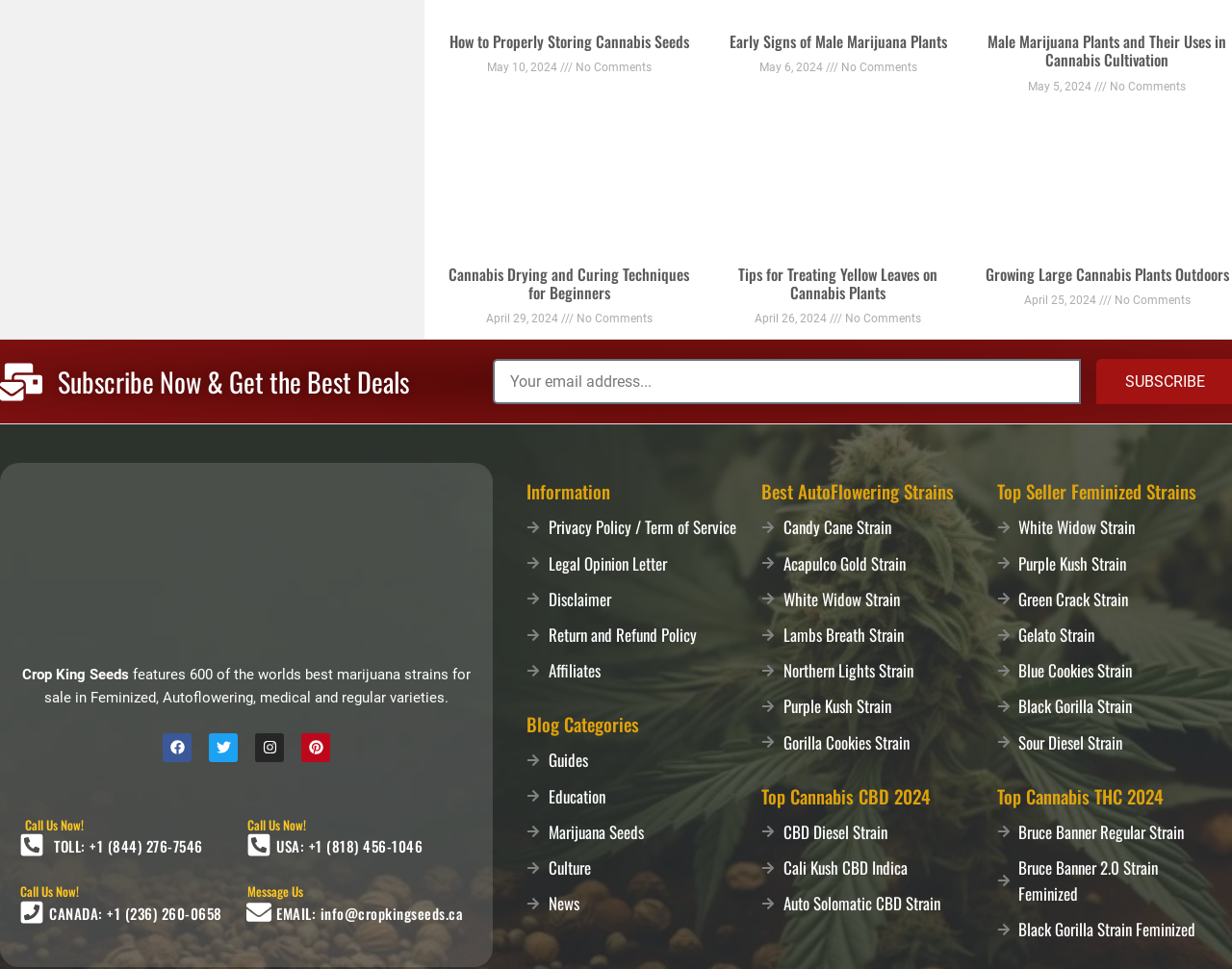Find the bounding box coordinates for the HTML element described as: "Affiliates". The coordinates should consist of four float values between 0 and 1, i.e., [left, top, right, bottom].

[0.427, 0.678, 0.603, 0.705]